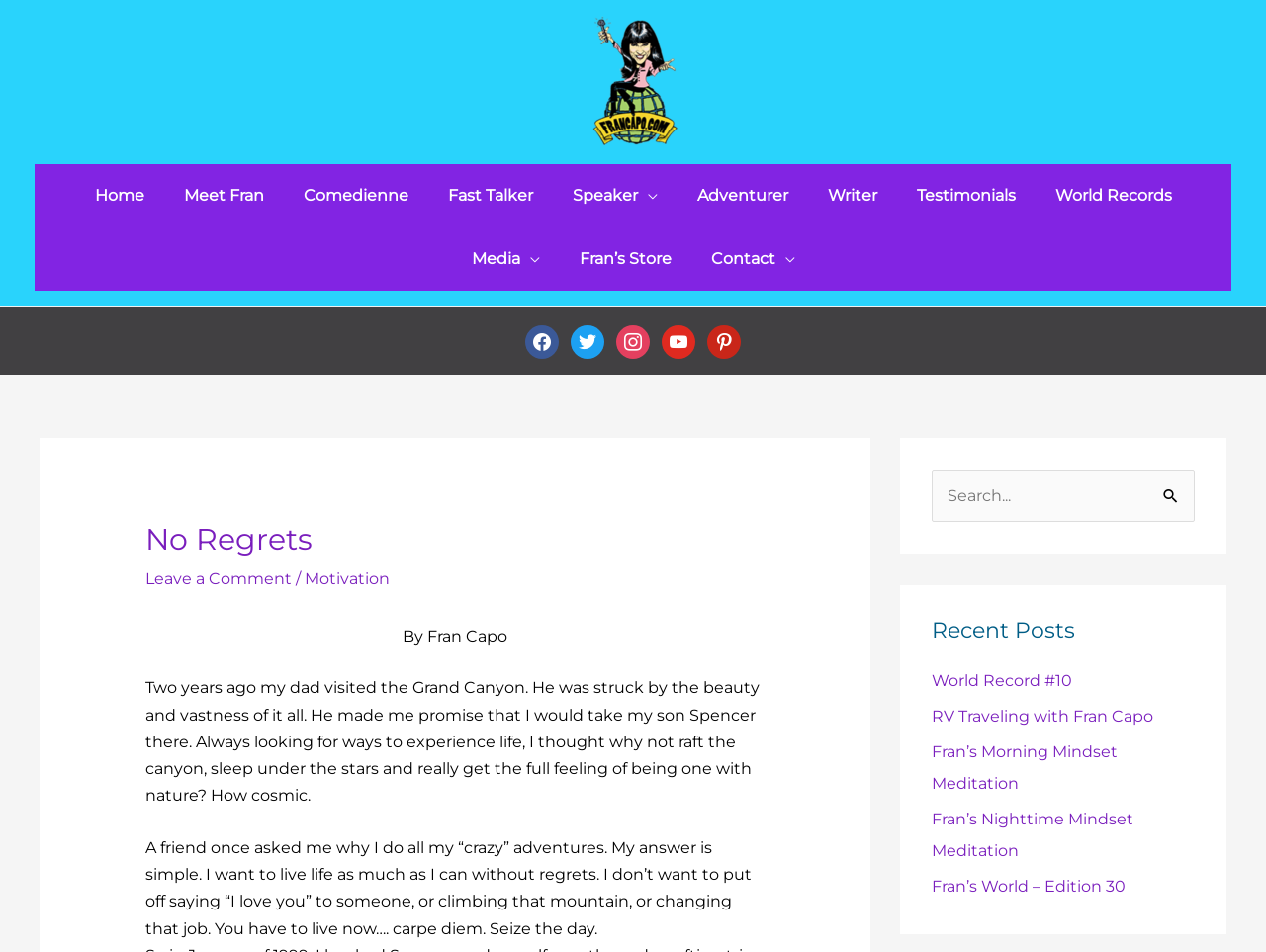Determine the bounding box coordinates of the region to click in order to accomplish the following instruction: "Leave a Comment". Provide the coordinates as four float numbers between 0 and 1, specifically [left, top, right, bottom].

[0.115, 0.599, 0.23, 0.618]